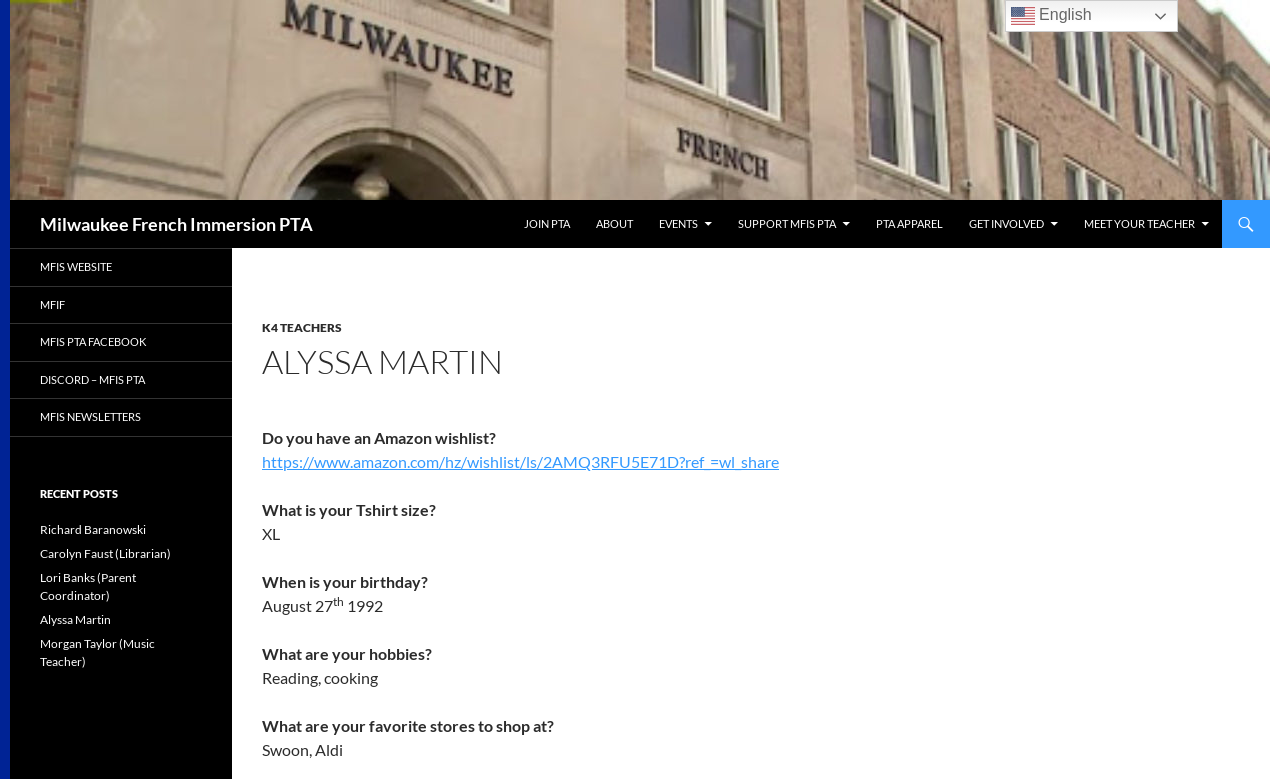Using the given description, provide the bounding box coordinates formatted as (top-left x, top-left y, bottom-right x, bottom-right y), with all values being floating point numbers between 0 and 1. Description: Meet Your Teacher

[0.838, 0.257, 0.954, 0.318]